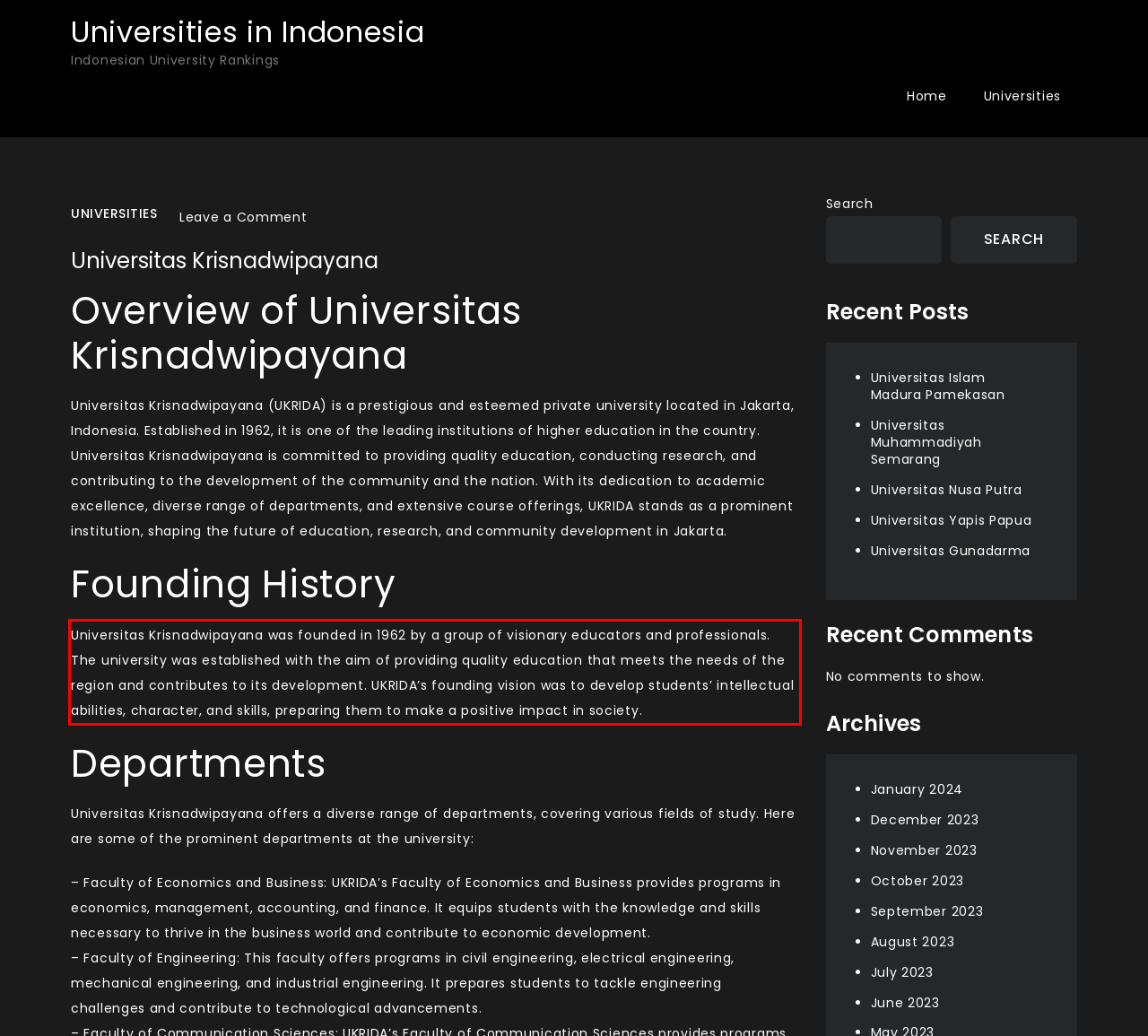Given a screenshot of a webpage with a red bounding box, extract the text content from the UI element inside the red bounding box.

Universitas Krisnadwipayana was founded in 1962 by a group of visionary educators and professionals. The university was established with the aim of providing quality education that meets the needs of the region and contributes to its development. UKRIDA’s founding vision was to develop students’ intellectual abilities, character, and skills, preparing them to make a positive impact in society.